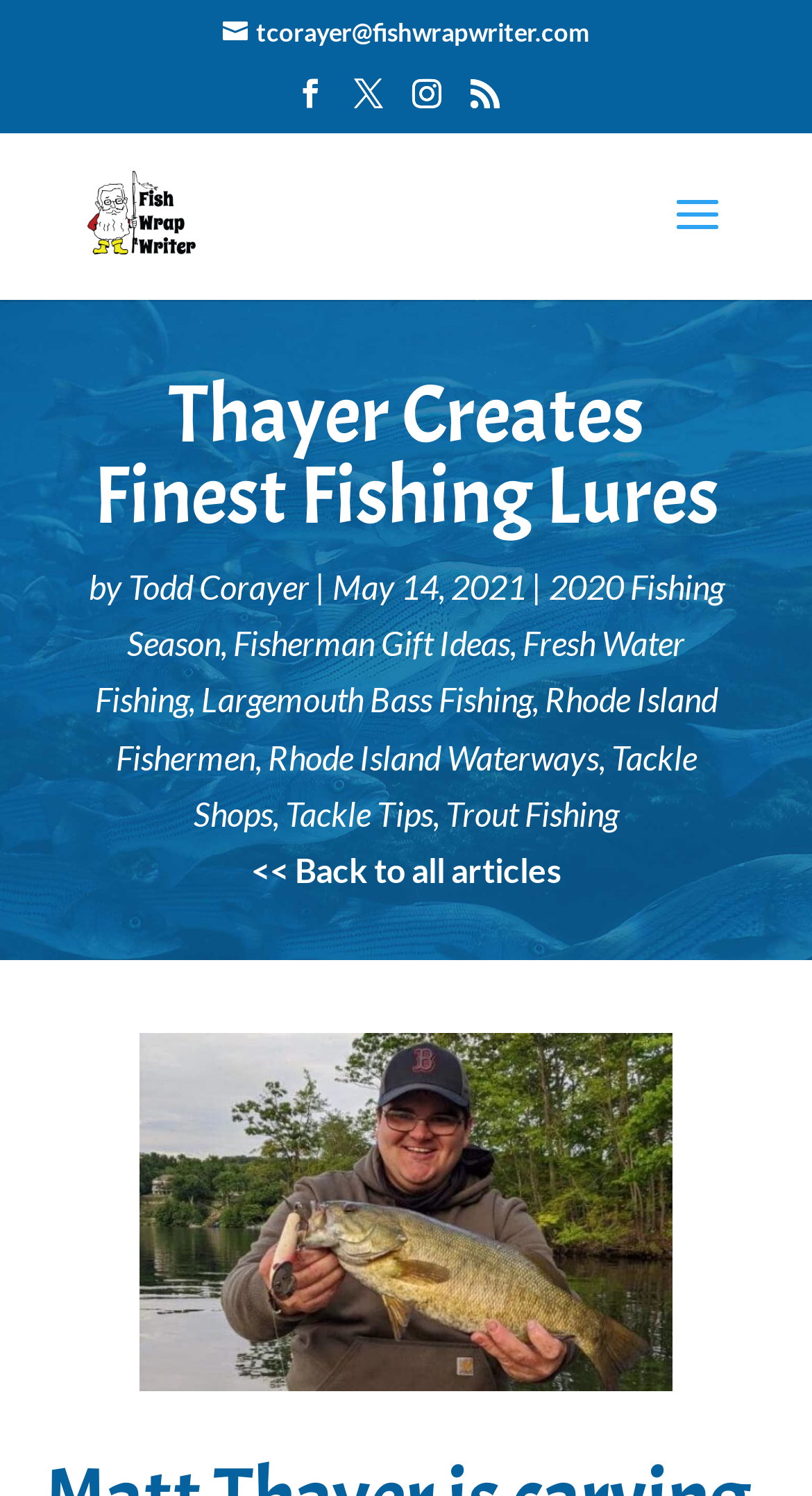Locate the bounding box coordinates of the segment that needs to be clicked to meet this instruction: "Send an email to the editor".

None